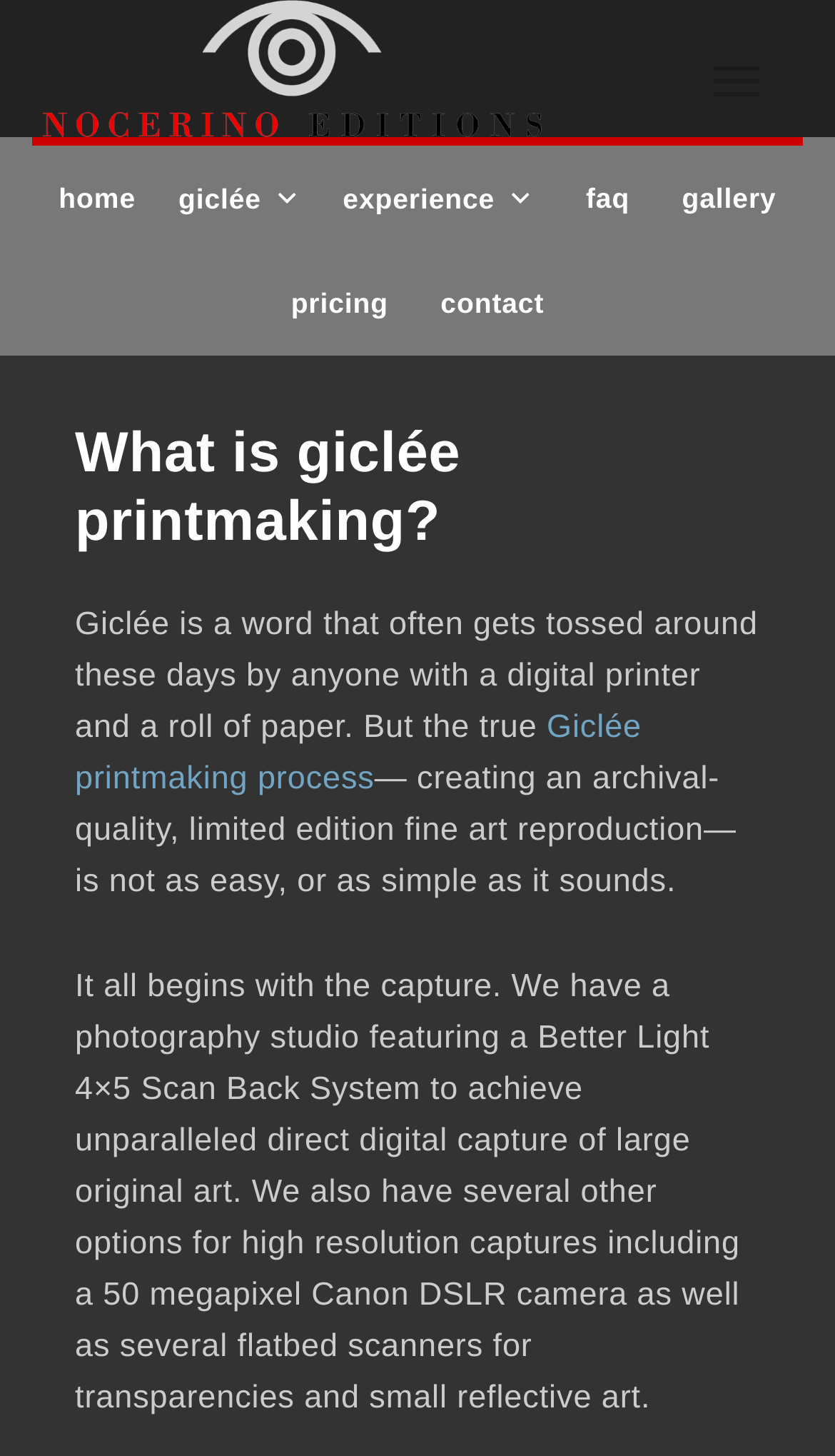Based on the element description: "Giclée", identify the UI element and provide its bounding box coordinates. Use four float numbers between 0 and 1, [left, top, right, bottom].

[0.188, 0.1, 0.385, 0.173]